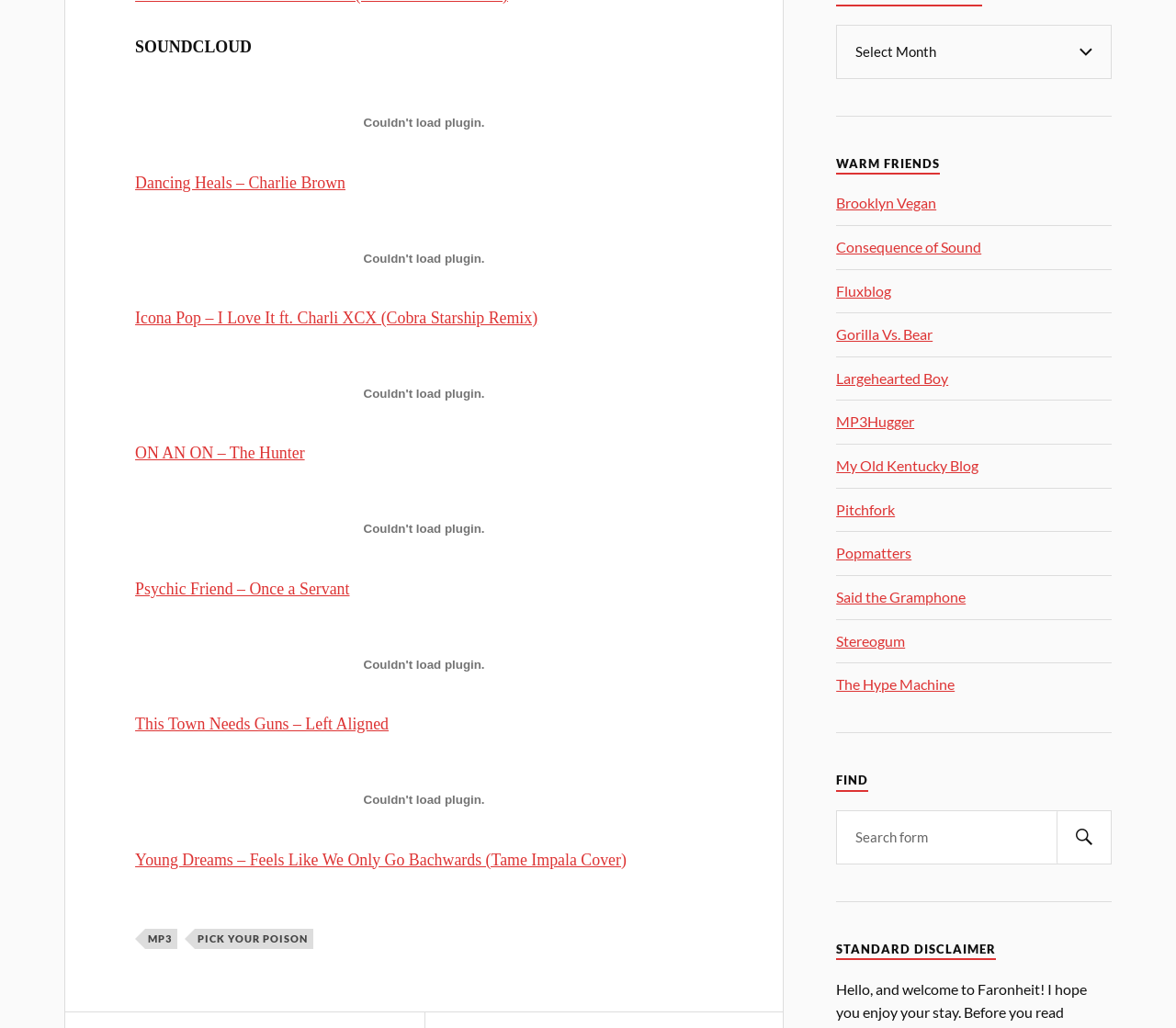Please determine the bounding box coordinates for the UI element described as: "My Old Kentucky Blog".

[0.711, 0.443, 0.832, 0.46]